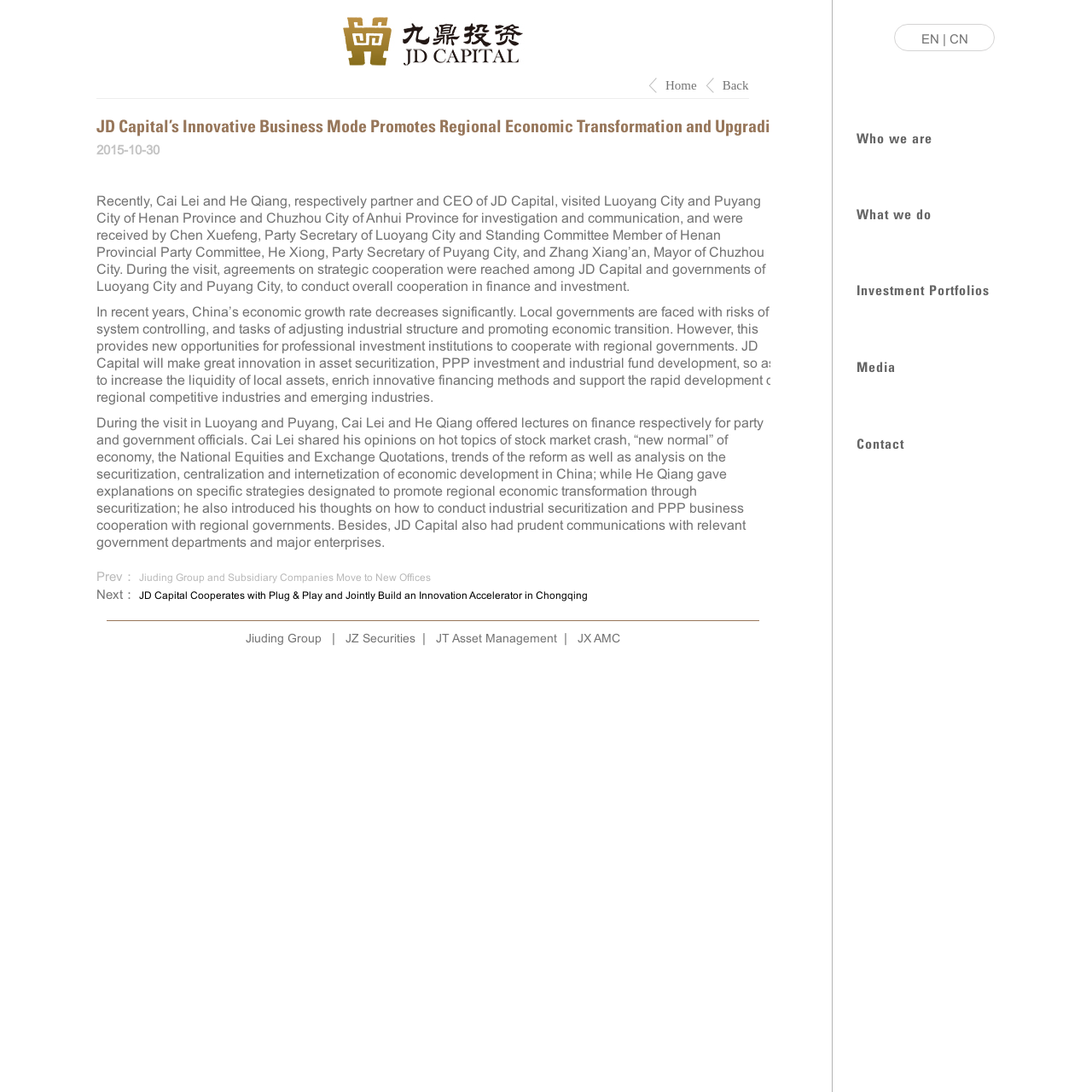Identify the bounding box coordinates for the region to click in order to carry out this instruction: "Switch to English version". Provide the coordinates using four float numbers between 0 and 1, formatted as [left, top, right, bottom].

[0.843, 0.029, 0.86, 0.042]